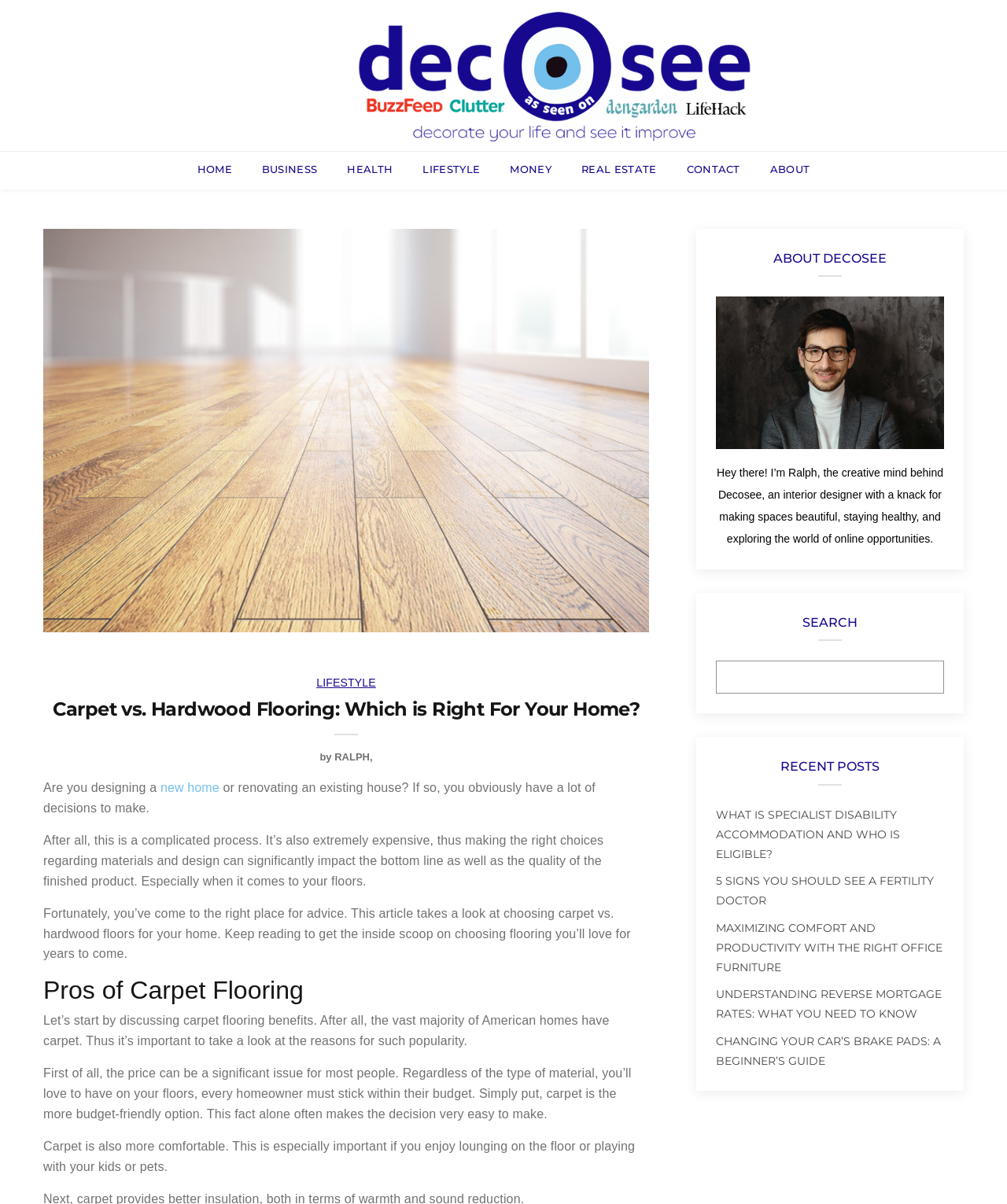With reference to the image, please provide a detailed answer to the following question: What is the name of the author of this article?

I found the author's name by looking at the text 'by RALPH' which is located below the main heading, indicating that Ralph is the author of the article.